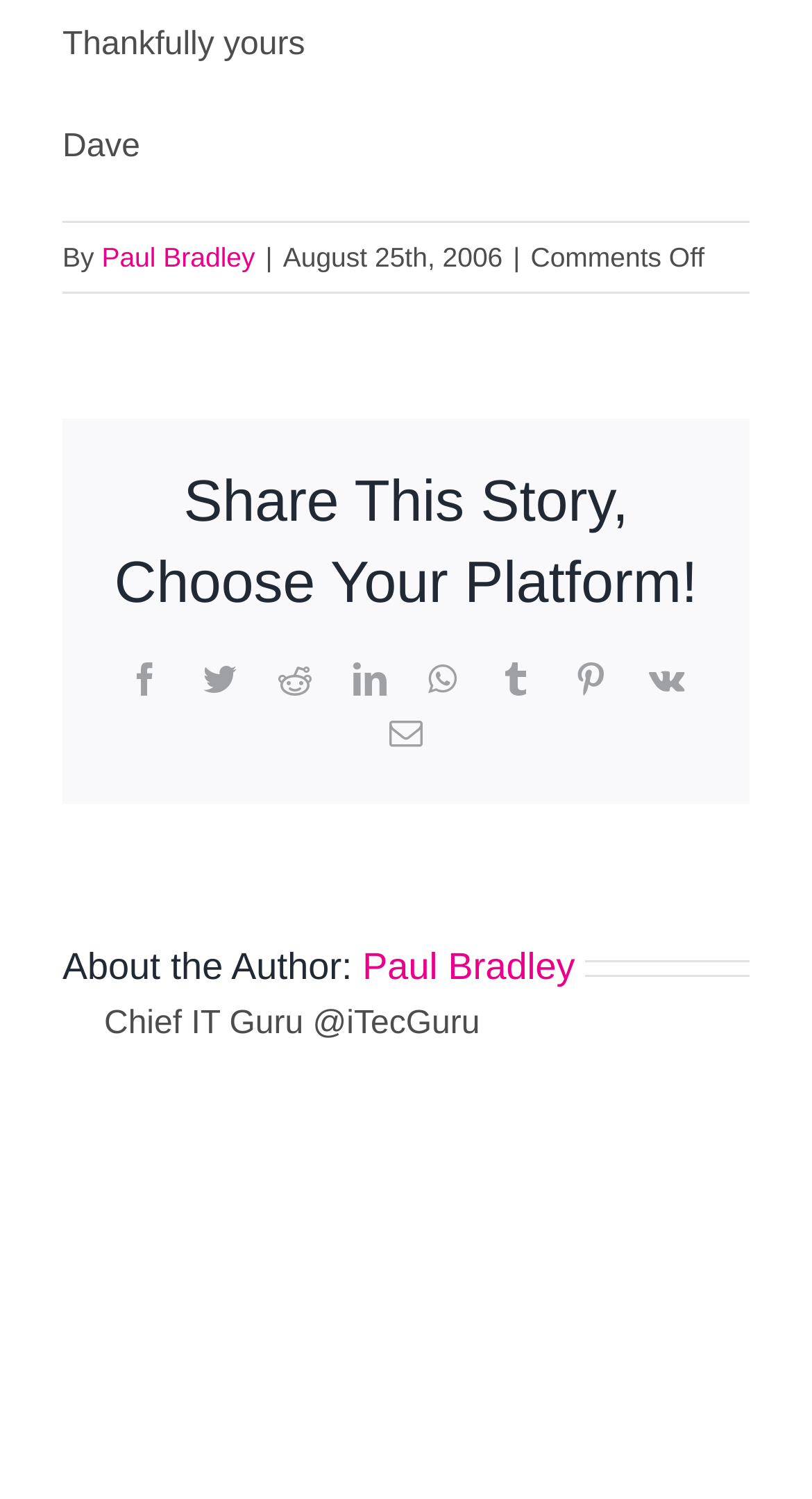How many social media platforms are available to share the story? Based on the image, give a response in one word or a short phrase.

9